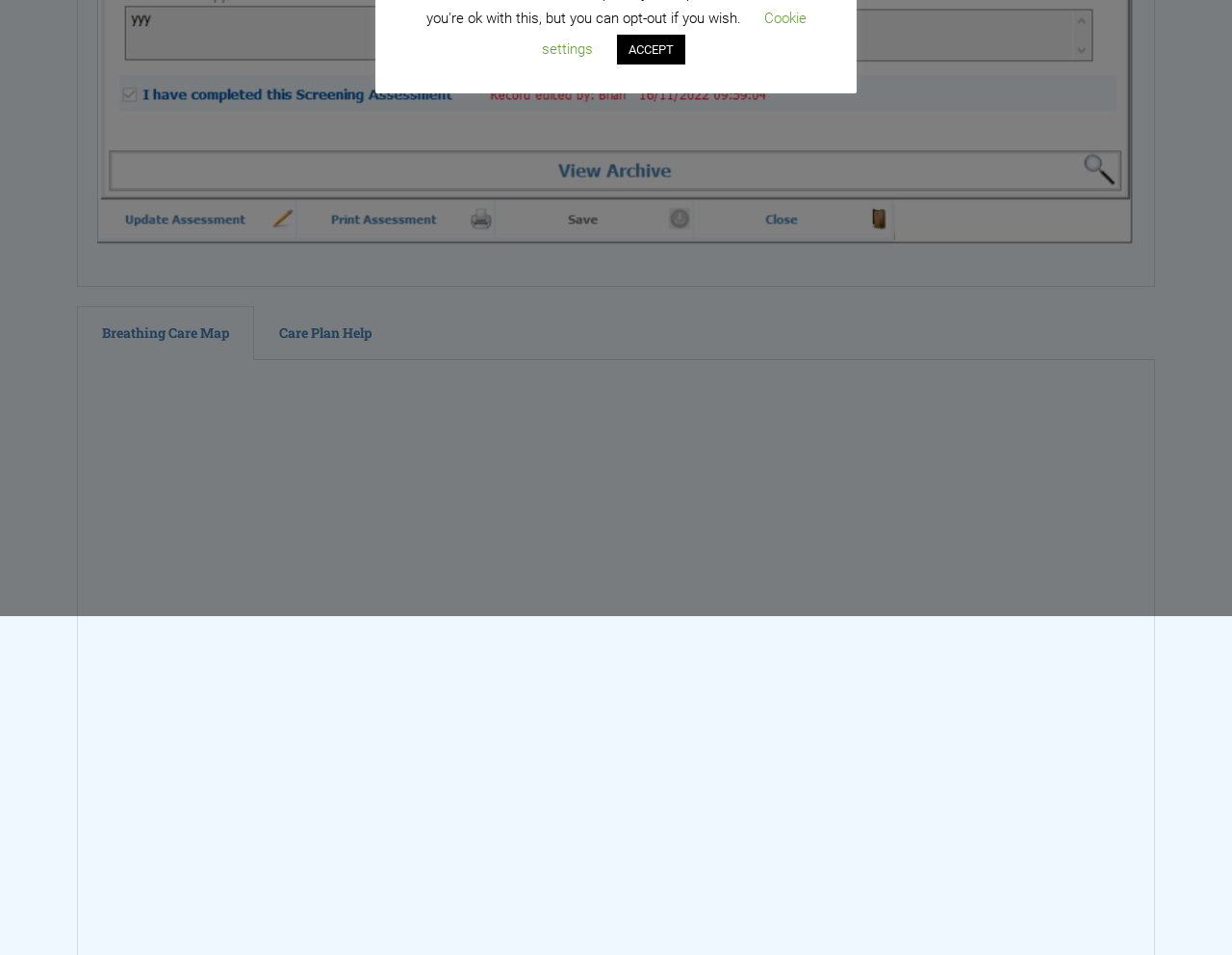Identify and provide the bounding box coordinates of the UI element described: "Breathing Care Map". The coordinates should be formatted as [left, top, right, bottom], with each number being a float between 0 and 1.

[0.062, 0.32, 0.206, 0.377]